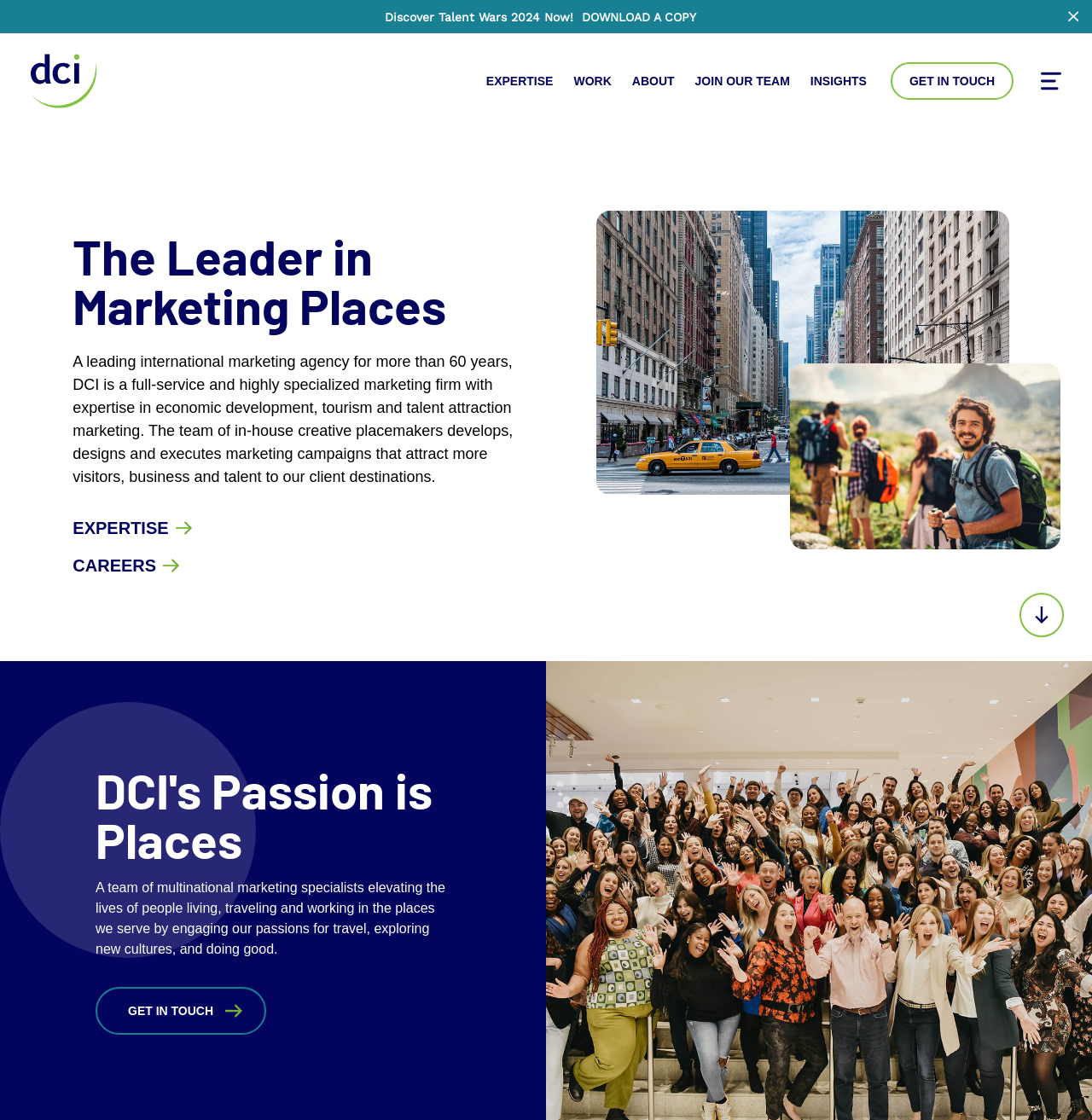Your task is to extract the text of the main heading from the webpage.

The Leader in Marketing Places